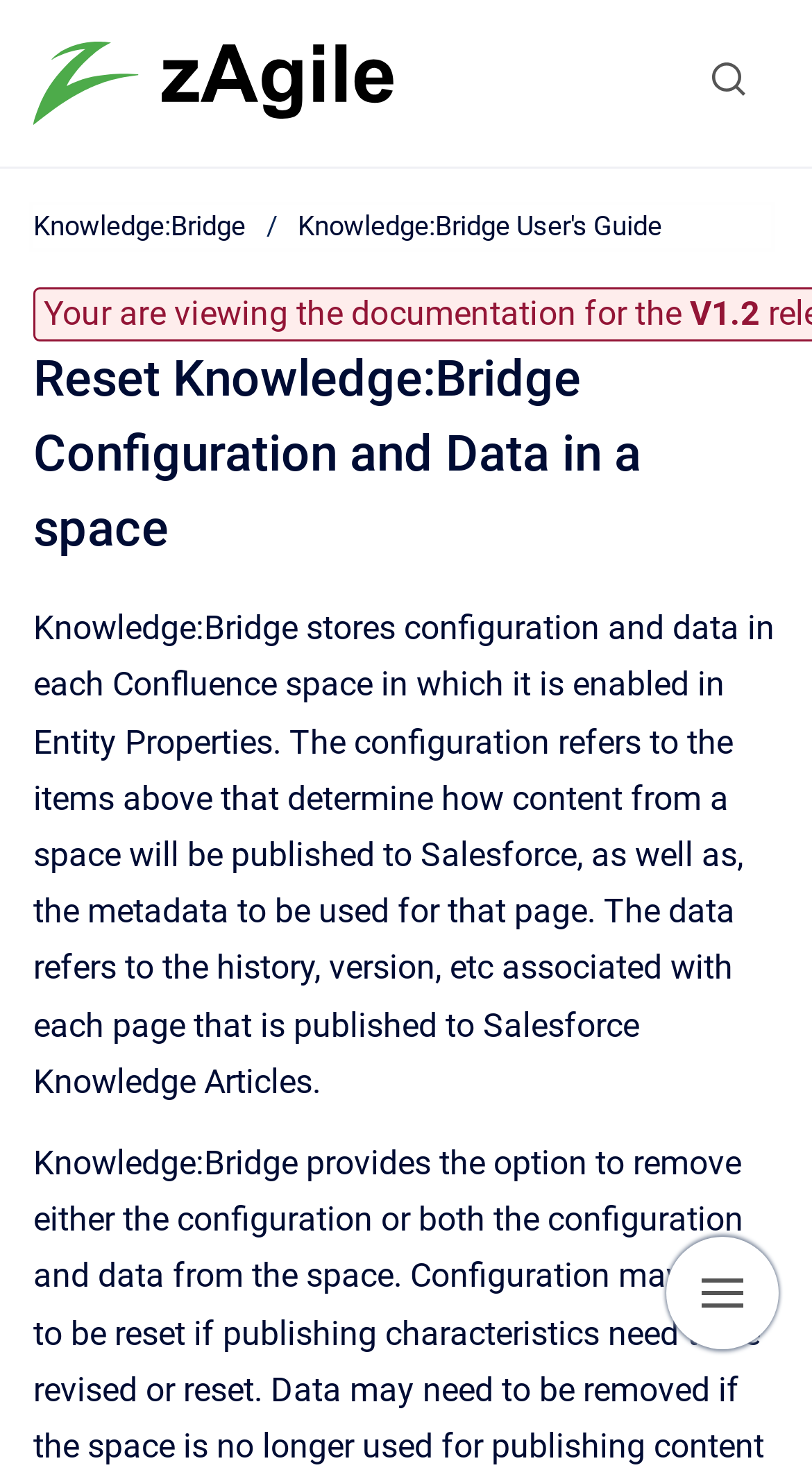Respond to the following question with a brief word or phrase:
Where is the search form located?

Top right corner